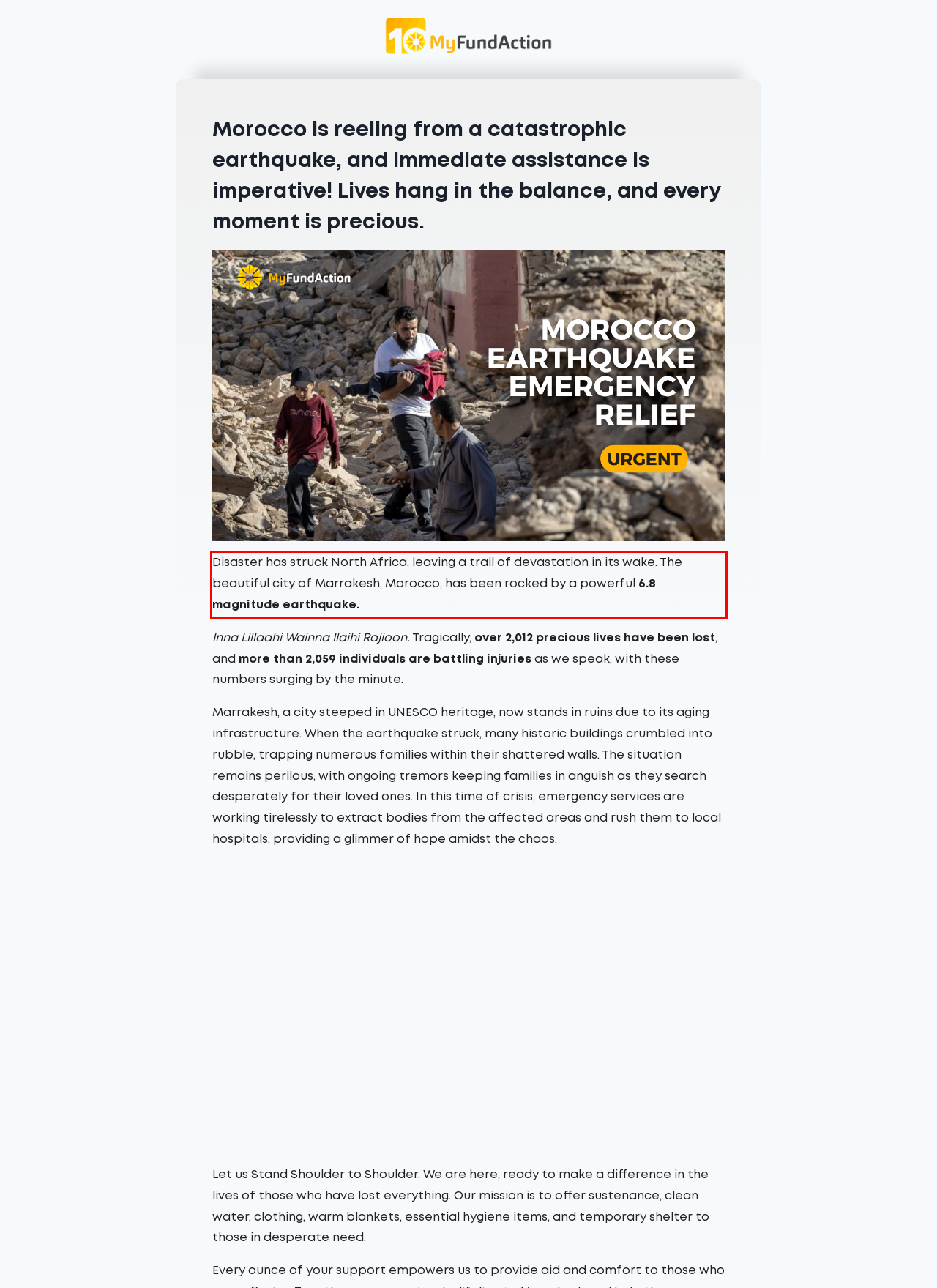Using OCR, extract the text content found within the red bounding box in the given webpage screenshot.

Disaster has struck North Africa, leaving a trail of devastation in its wake. The beautiful city of Marrakesh, Morocco, has been rocked by a powerful 6.8 magnitude earthquake.